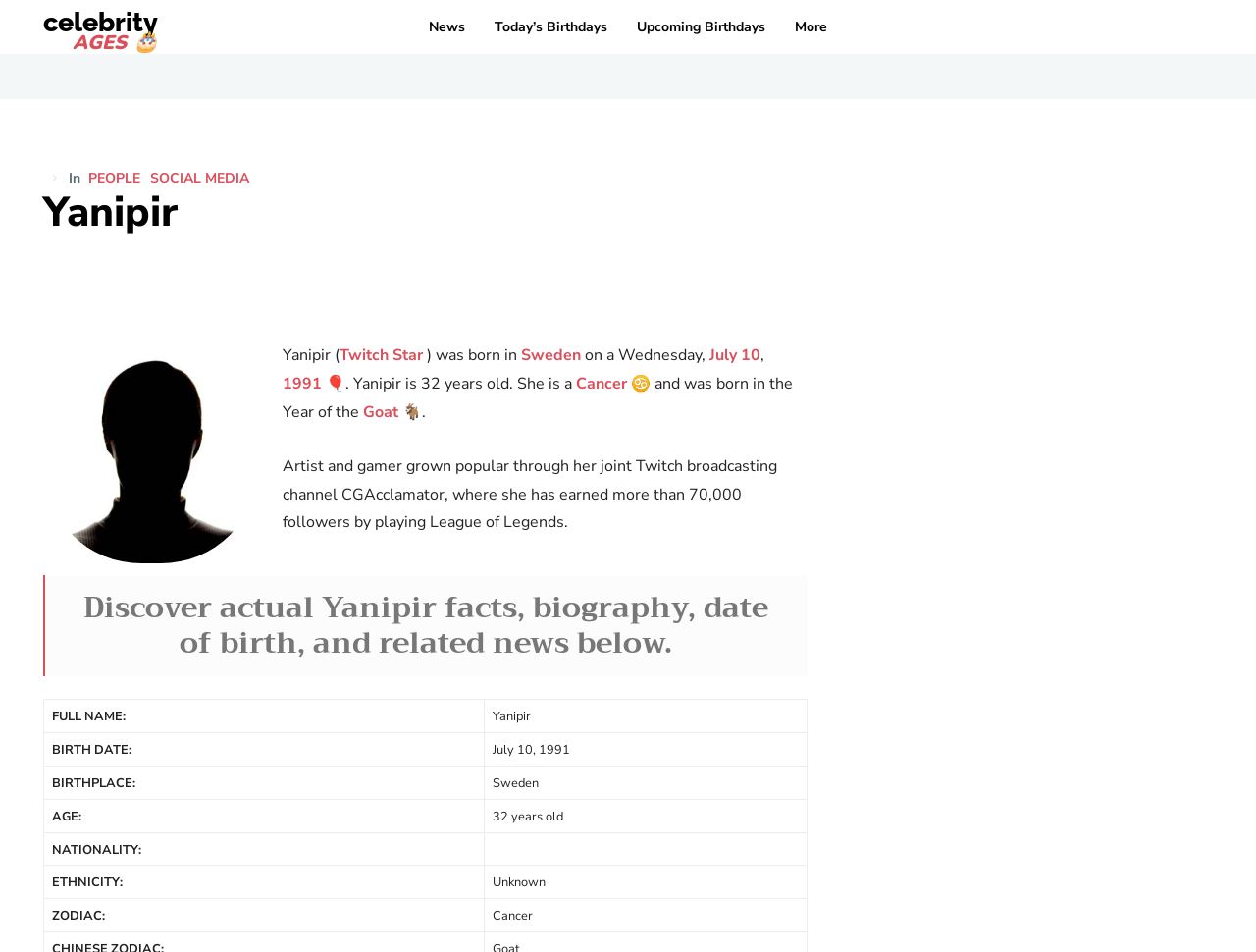Locate the bounding box coordinates of the area where you should click to accomplish the instruction: "Learn more about Yanipir's birthplace".

[0.415, 0.362, 0.462, 0.385]